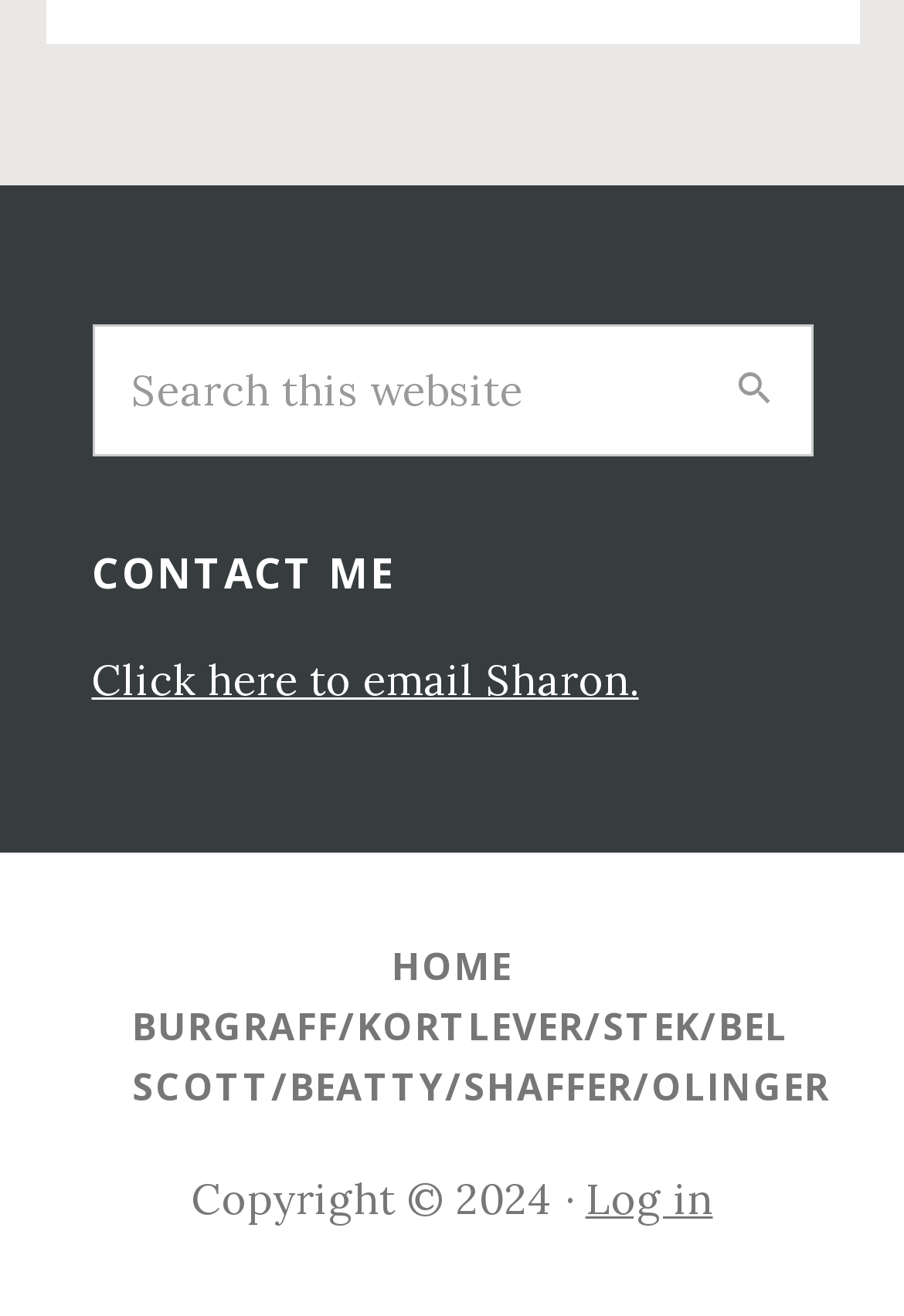What is the copyright year?
Answer the question with as much detail as you can, using the image as a reference.

The webpage has a static text 'Copyright © 2024 ·' at the bottom, which indicates the copyright year.